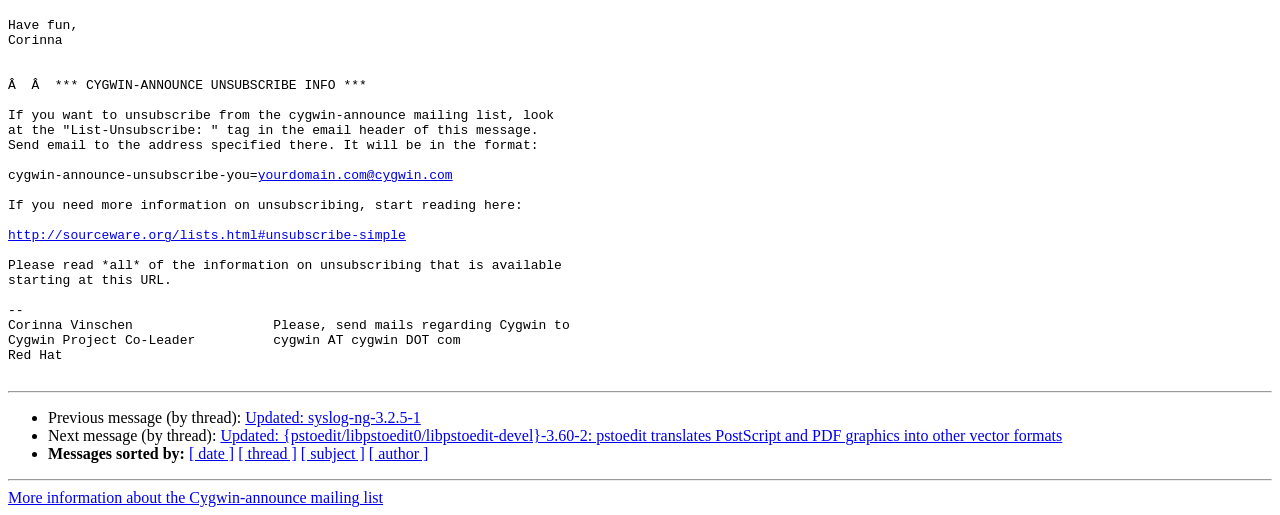Locate the bounding box coordinates of the clickable area needed to fulfill the instruction: "Get more information about the Cygwin-announce mailing list".

[0.006, 0.95, 0.299, 0.983]